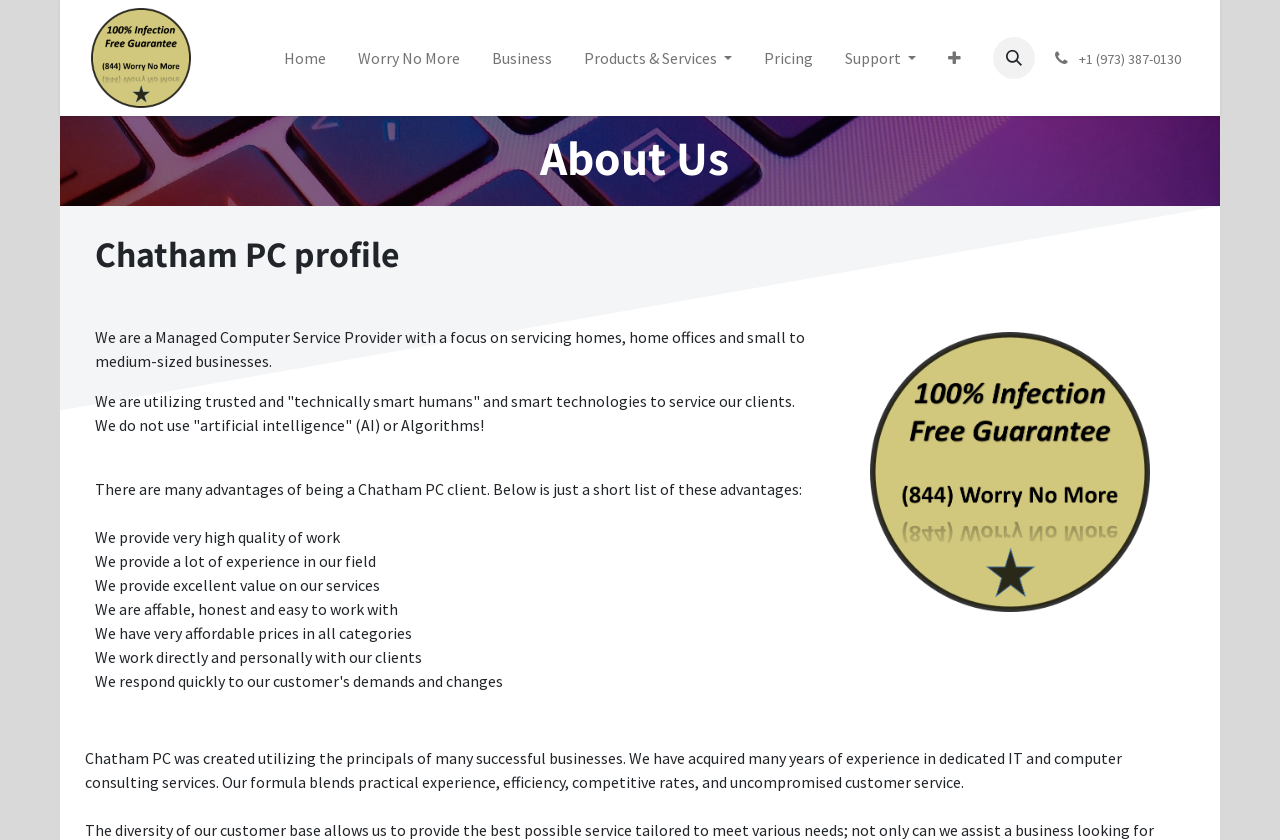What is the phone number to contact?
Use the screenshot to answer the question with a single word or phrase.

+1 (973) 387-0130